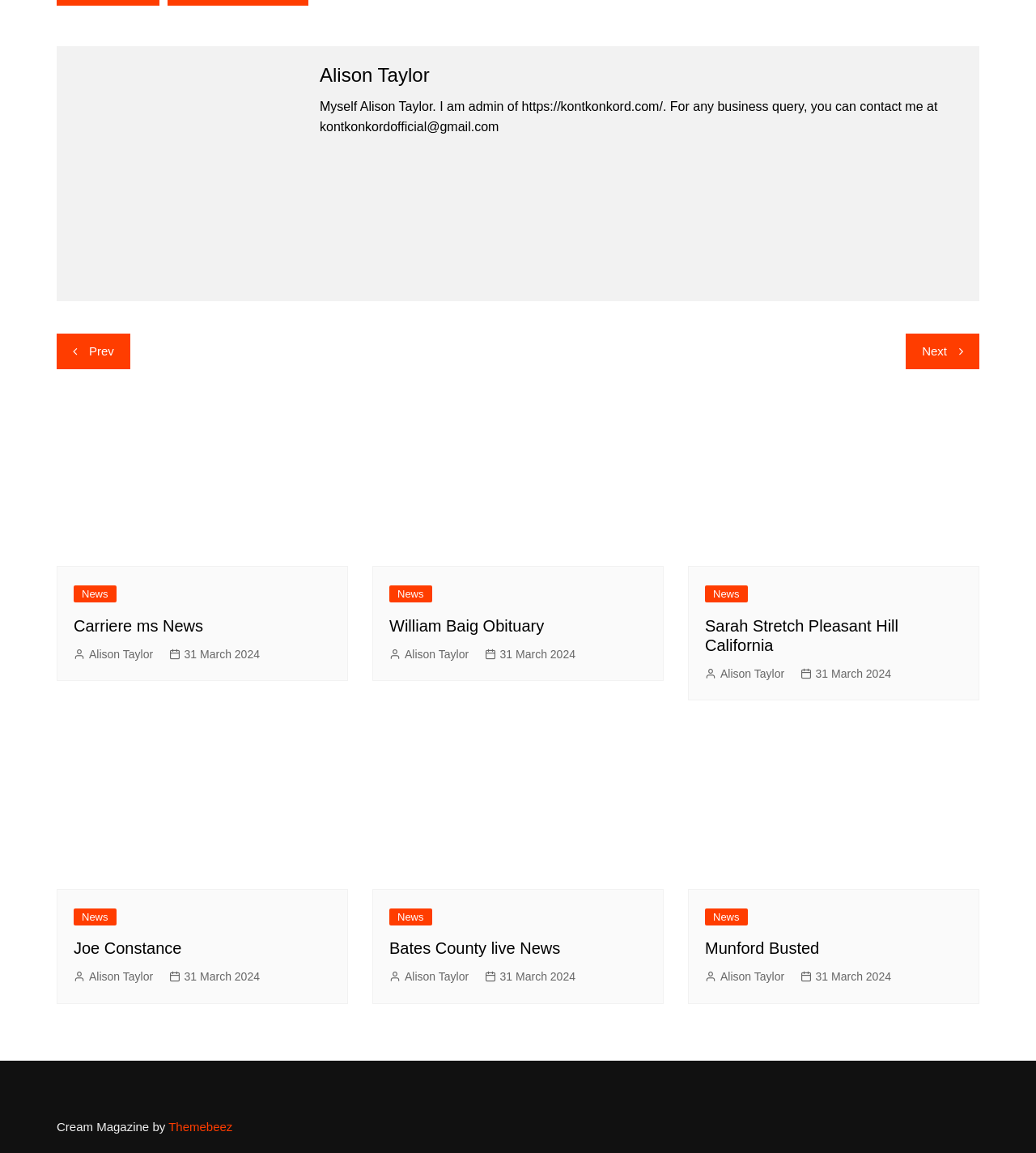Please specify the bounding box coordinates of the element that should be clicked to execute the given instruction: 'Go to the 'Posts' navigation'. Ensure the coordinates are four float numbers between 0 and 1, expressed as [left, top, right, bottom].

[0.055, 0.29, 0.945, 0.321]